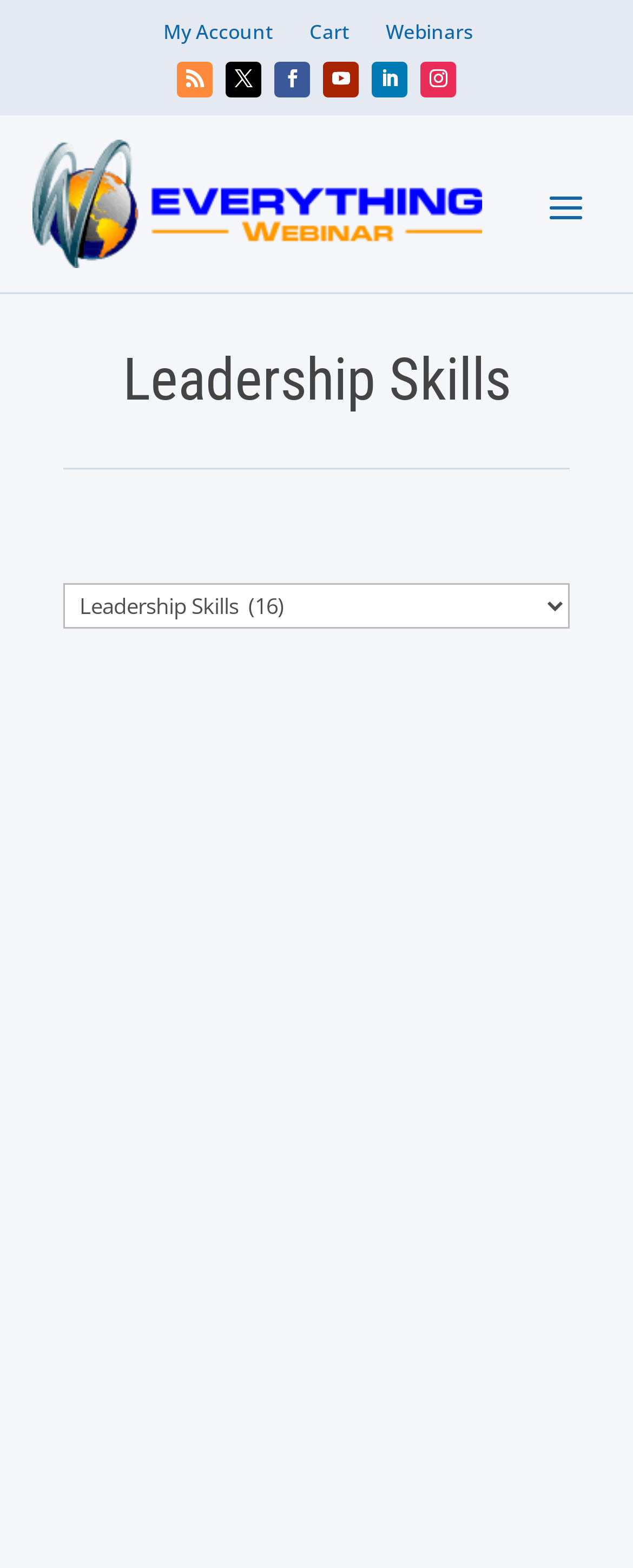By analyzing the image, answer the following question with a detailed response: What is the name of the website?

I found the link with the text 'Everything Webinar' which is likely to be the name of the website, as it is prominently displayed at the top of the page.